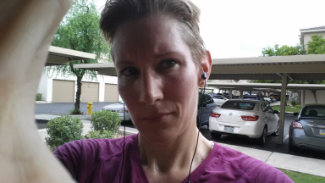What is the subject's hair length?
Look at the image and respond with a single word or a short phrase.

short